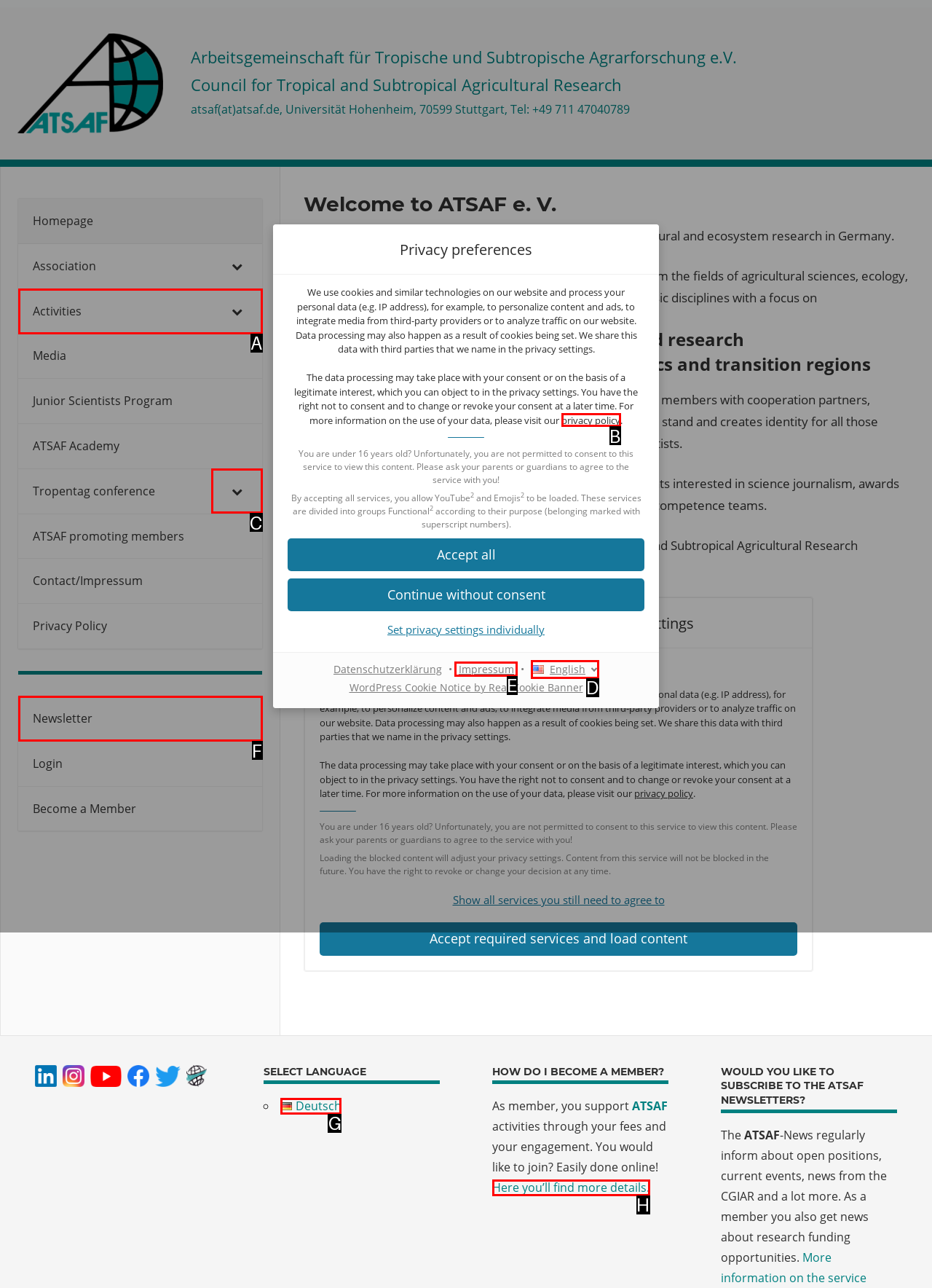Identify the correct UI element to click for the following task: Visit Impressum Choose the option's letter based on the given choices.

E